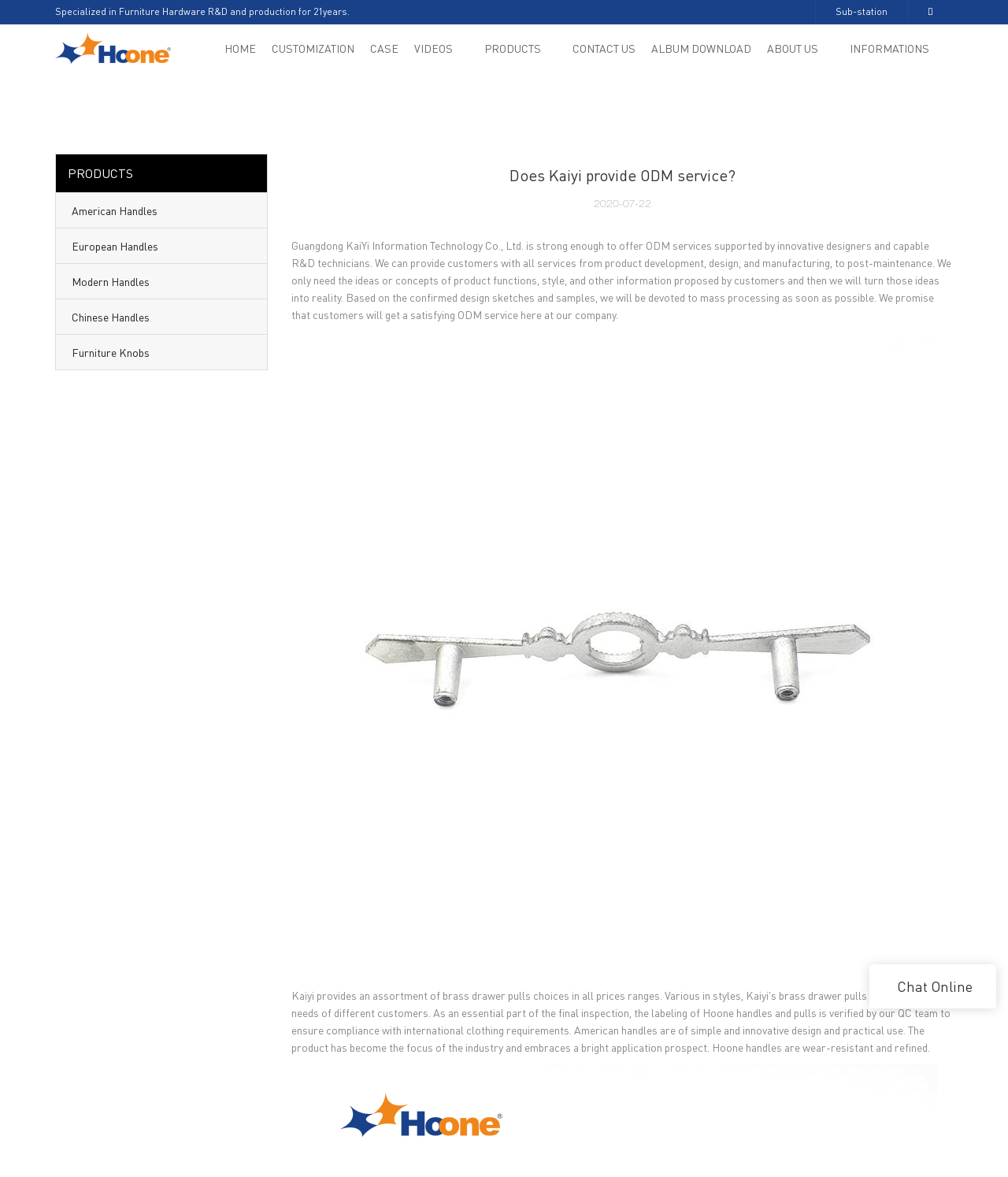Please specify the bounding box coordinates of the clickable region to carry out the following instruction: "Go to ABOUT US". The coordinates should be four float numbers between 0 and 1, in the format [left, top, right, bottom].

[0.761, 0.035, 0.812, 0.047]